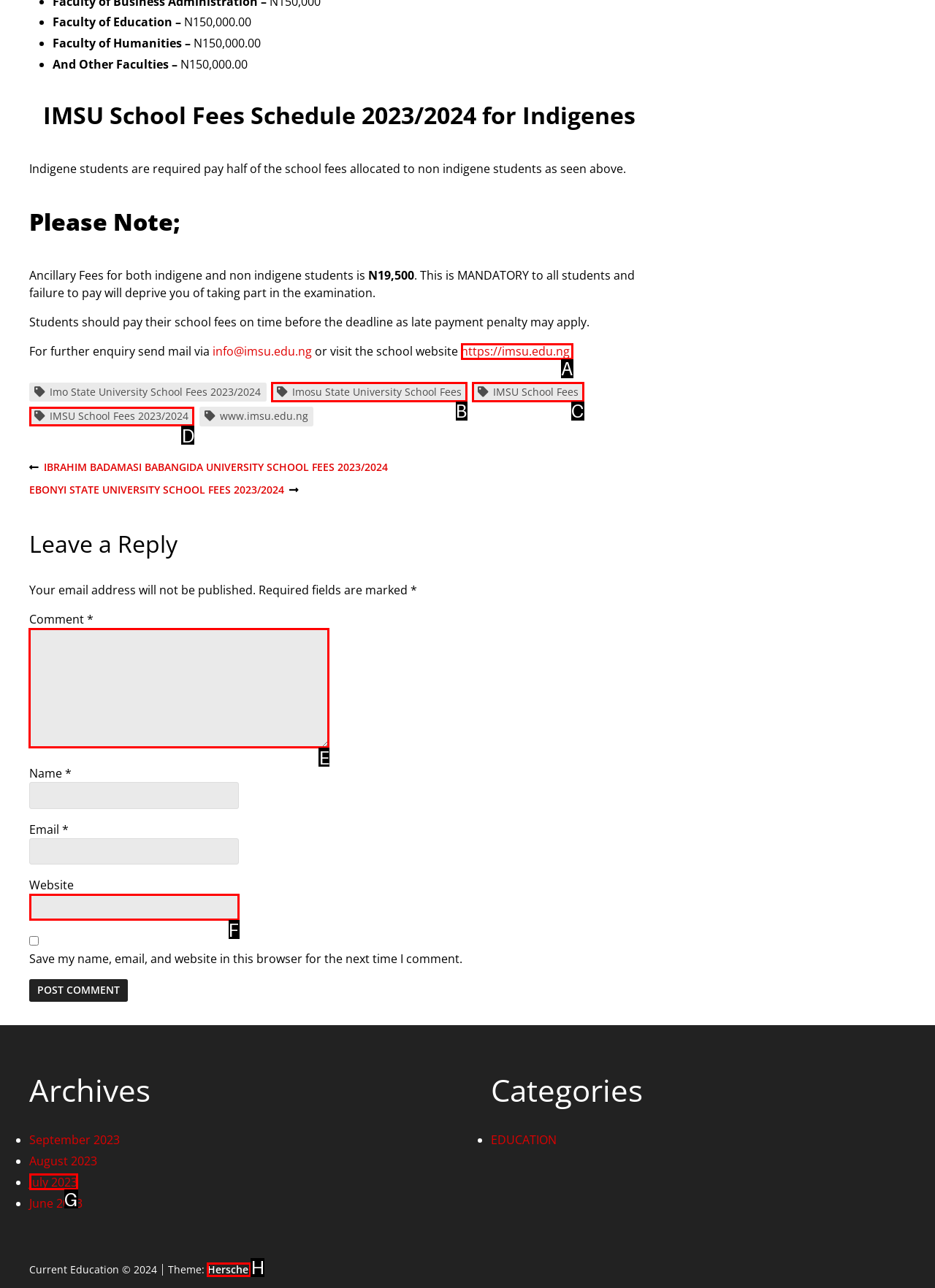Determine the correct UI element to click for this instruction: Enter a comment in the 'Comment *' textbox. Respond with the letter of the chosen element.

E